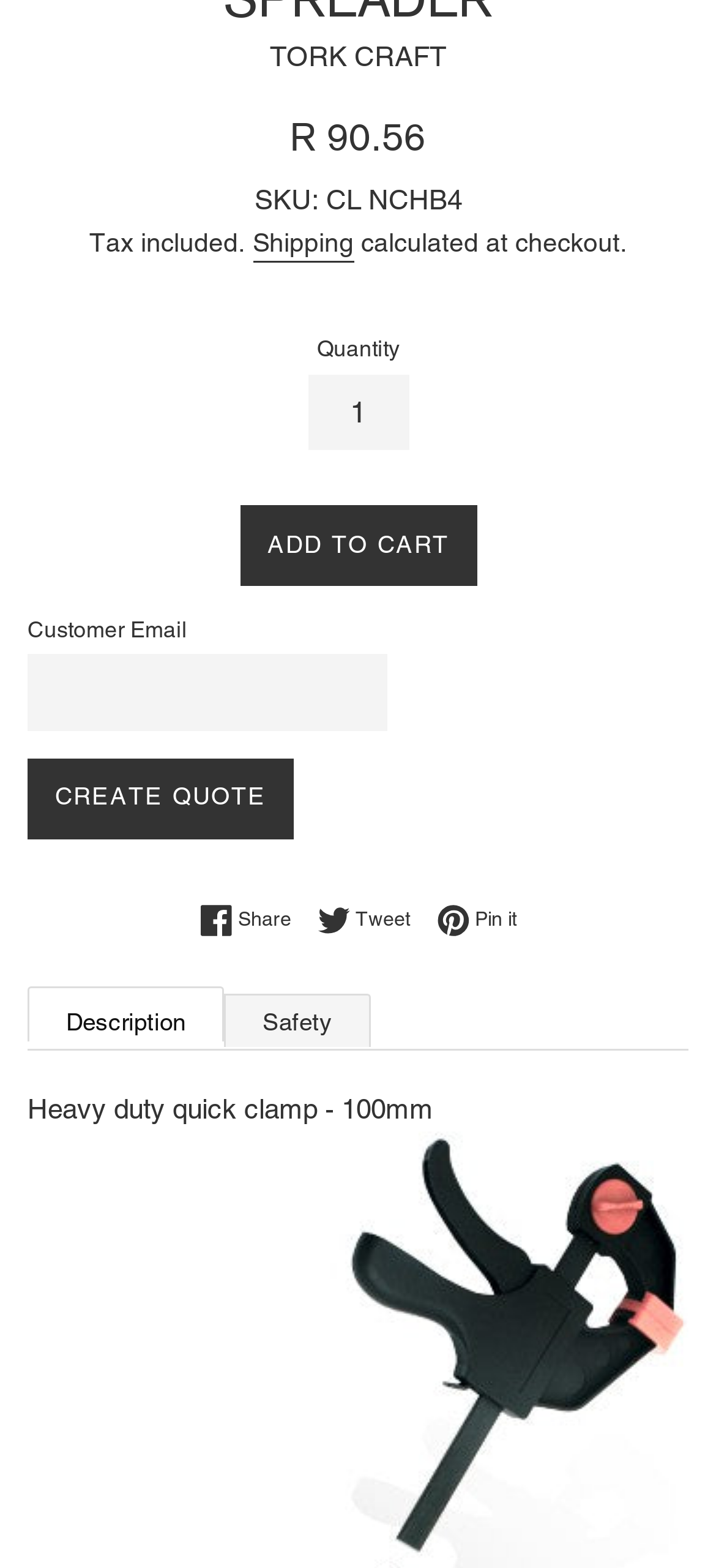What is the product name?
Please utilize the information in the image to give a detailed response to the question.

The product name is 'TORK CRAFT' which is displayed at the top of the webpage as a static text element.